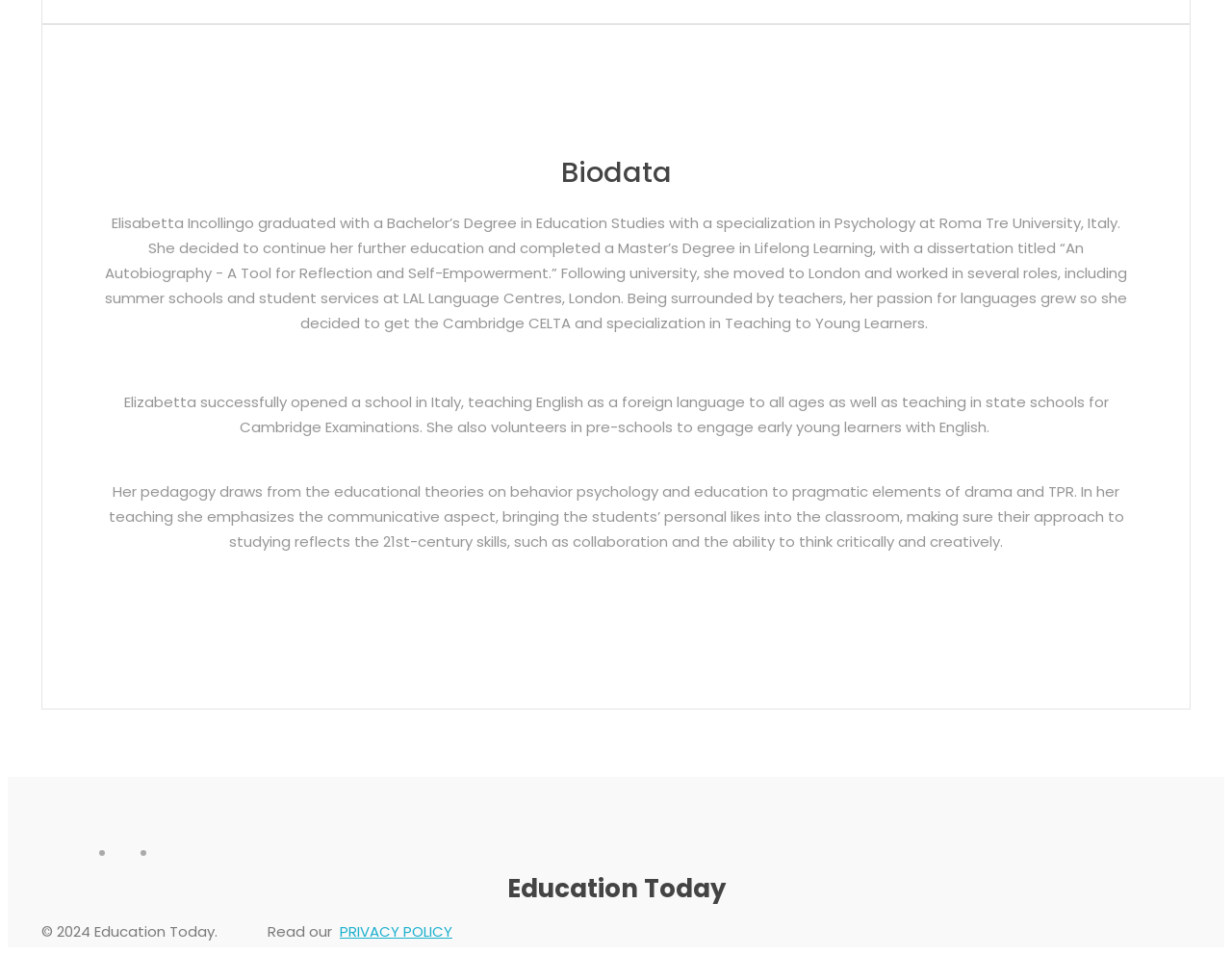What is Elisabetta's degree in?
Using the image as a reference, answer the question in detail.

According to the webpage, Elisabetta graduated with a Bachelor's Degree in Education Studies with a specialization in Psychology at Roma Tre University, Italy.